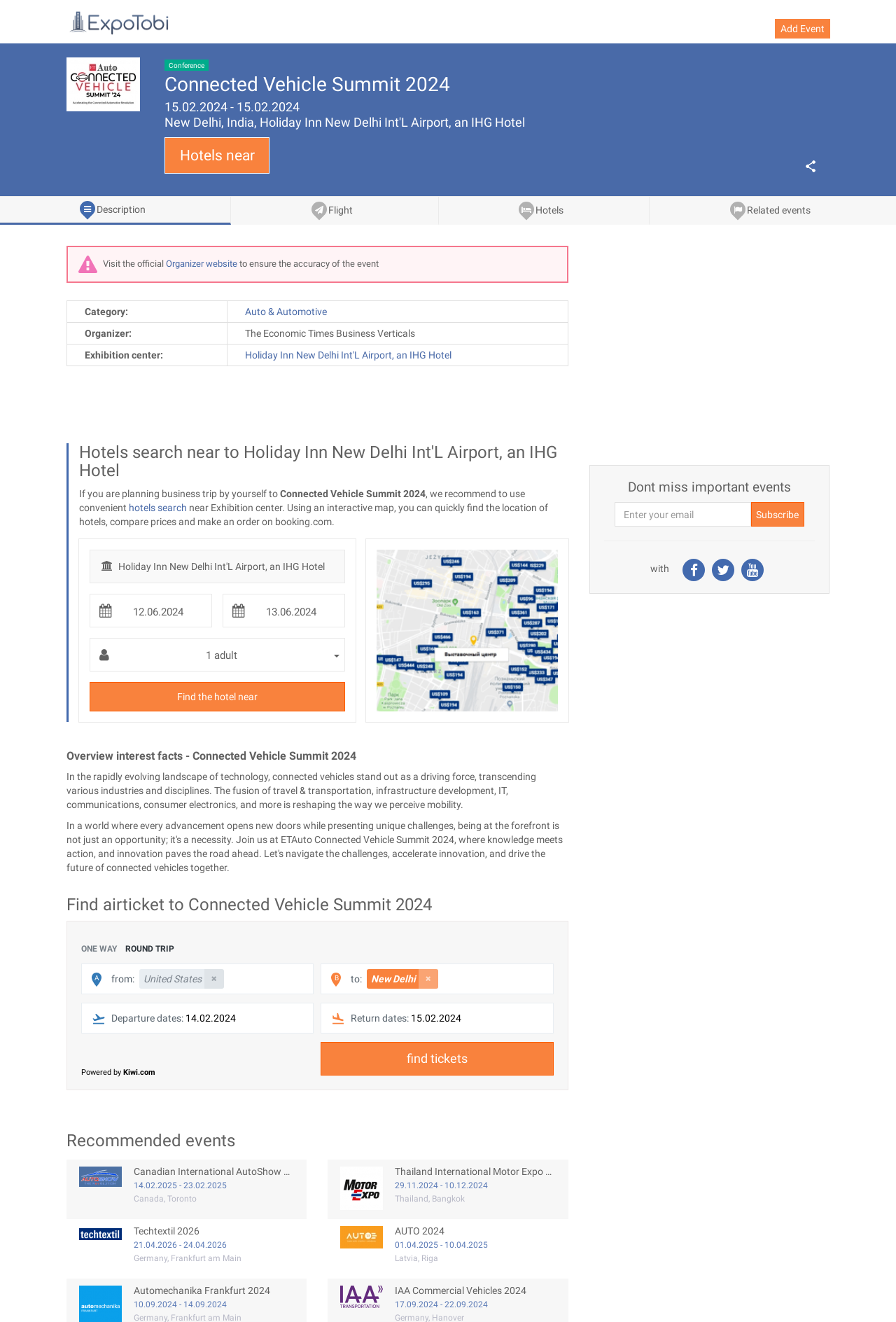Find the bounding box coordinates of the clickable area that will achieve the following instruction: "Subscribe to important events".

[0.838, 0.38, 0.898, 0.398]